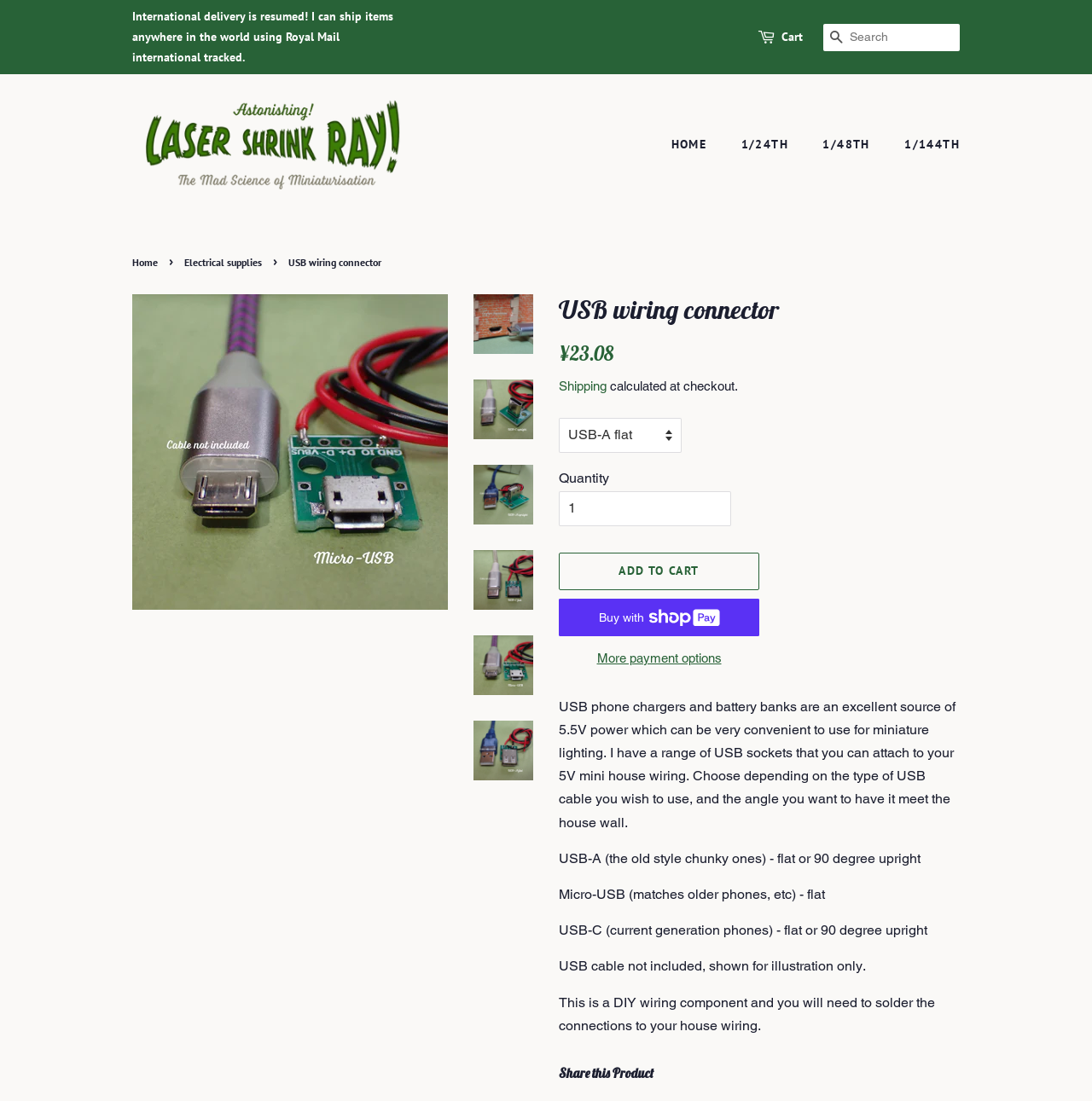Bounding box coordinates are specified in the format (top-left x, top-left y, bottom-right x, bottom-right y). All values are floating point numbers bounded between 0 and 1. Please provide the bounding box coordinate of the region this sentence describes: alt="USB wiring connector"

[0.434, 0.655, 0.488, 0.709]